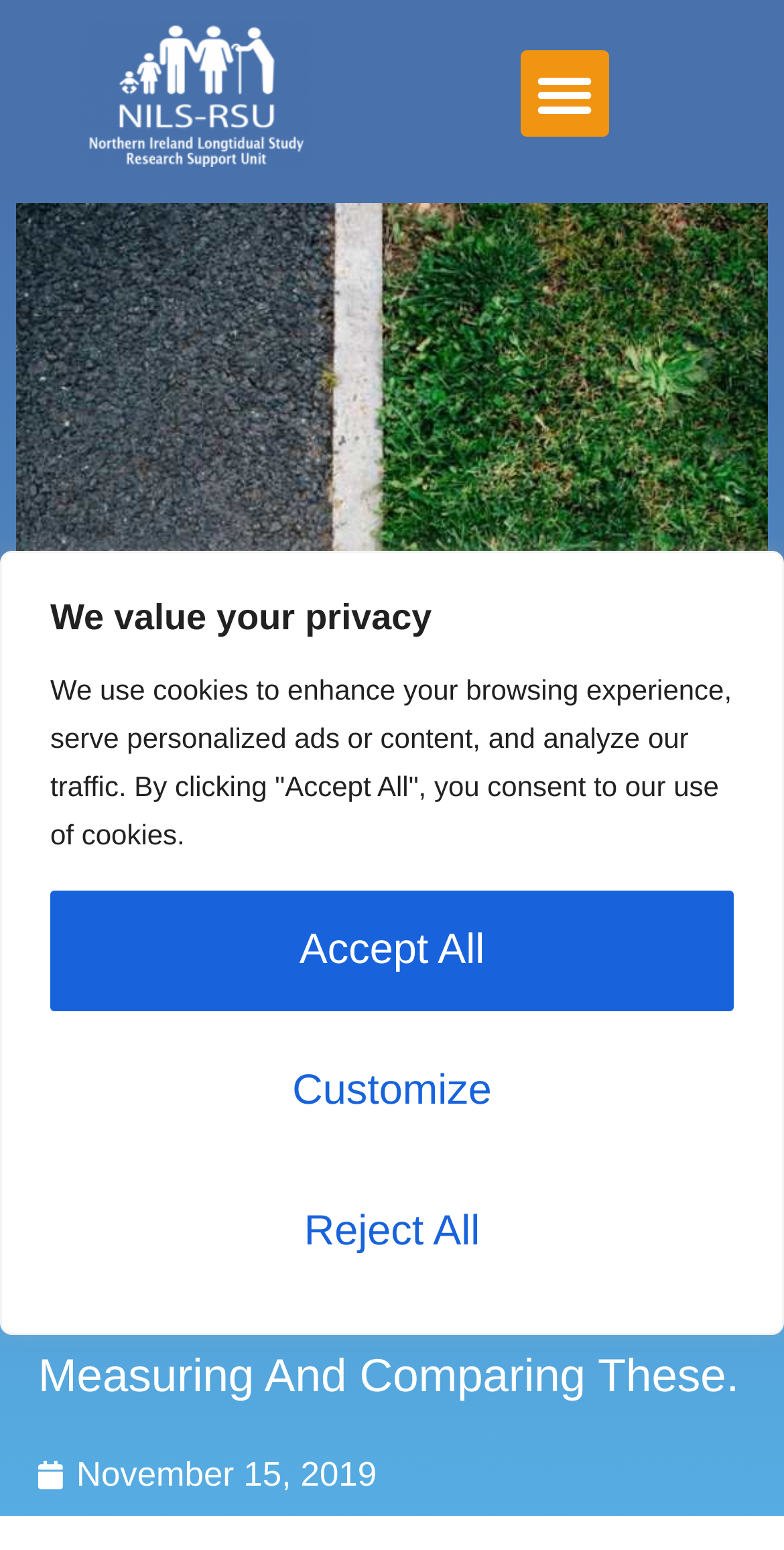Given the webpage screenshot, identify the bounding box of the UI element that matches this description: "Menu".

[0.664, 0.032, 0.776, 0.089]